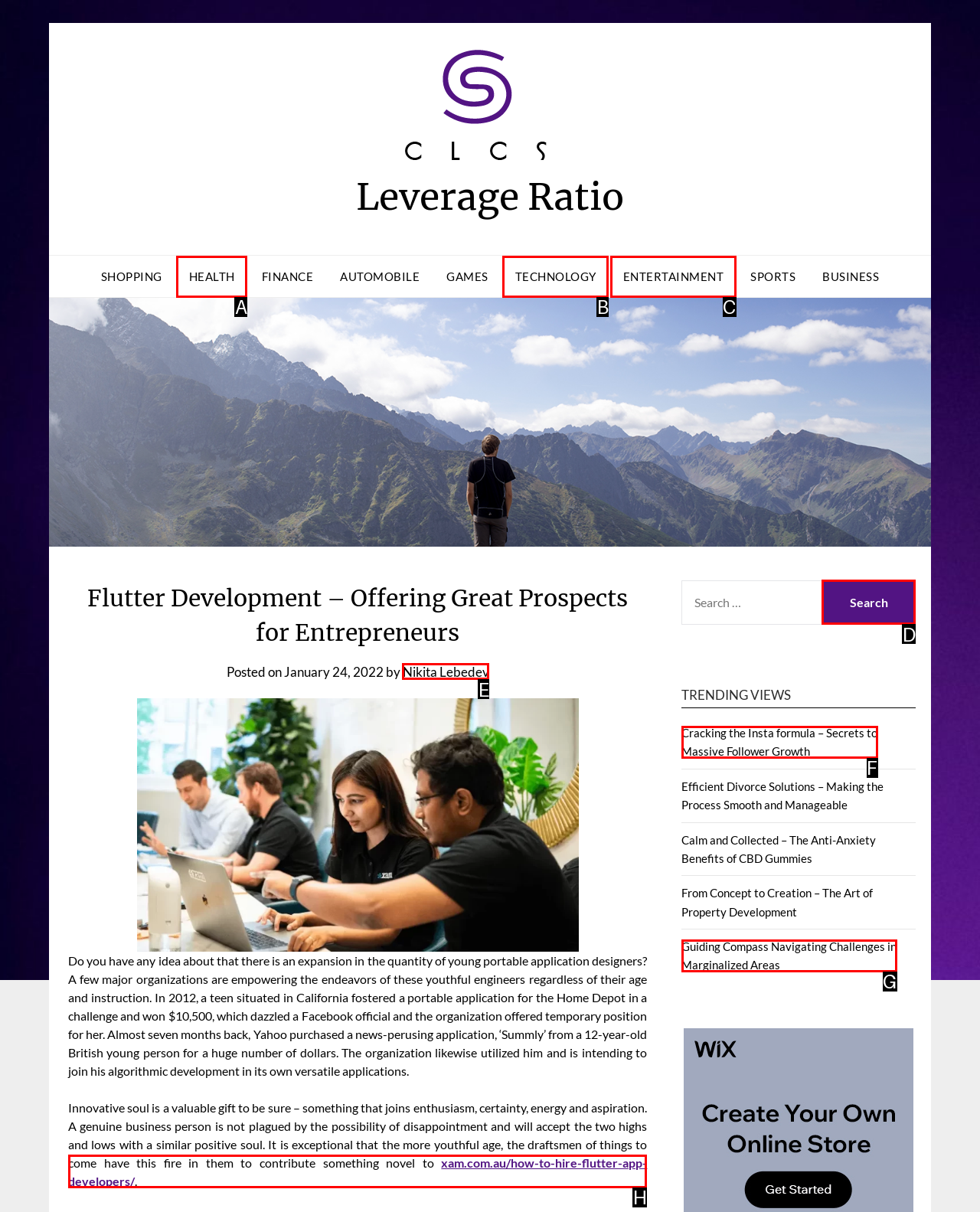Tell me the letter of the UI element to click in order to accomplish the following task: Visit the 'xam.com.au/how-to-hire-flutter-app-developers/' page
Answer with the letter of the chosen option from the given choices directly.

H